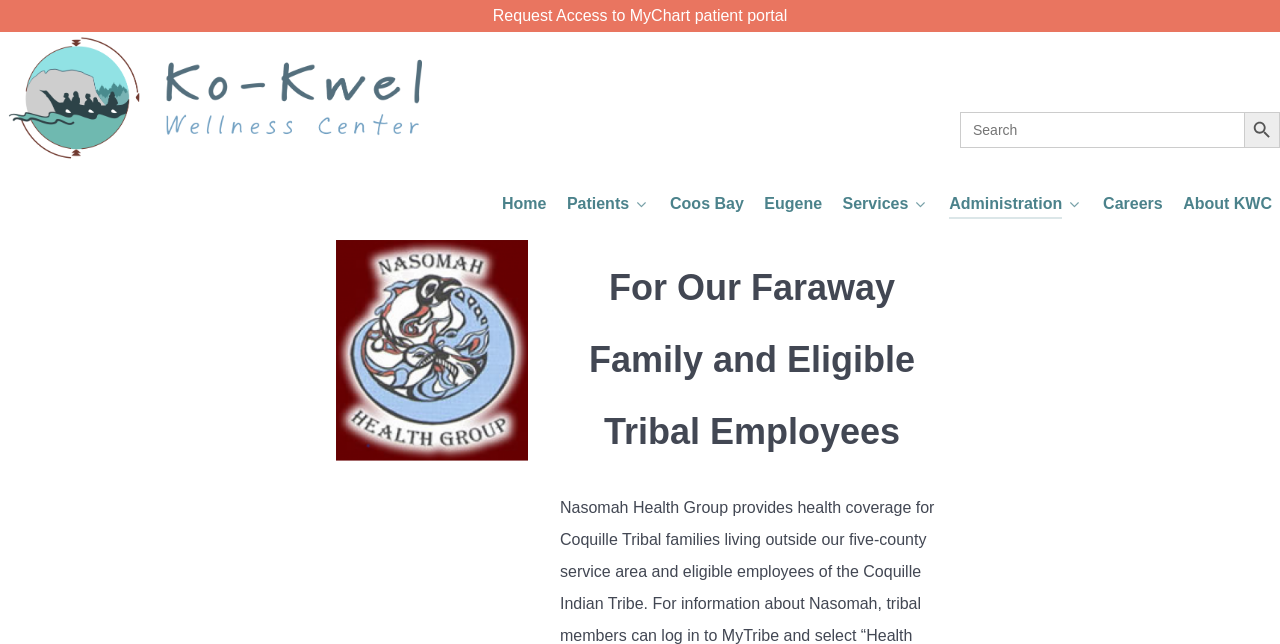Using the provided description Careers, find the bounding box coordinates for the UI element. Provide the coordinates in (top-left x, top-left y, bottom-right x, bottom-right y) format, ensuring all values are between 0 and 1.

[0.862, 0.297, 0.908, 0.342]